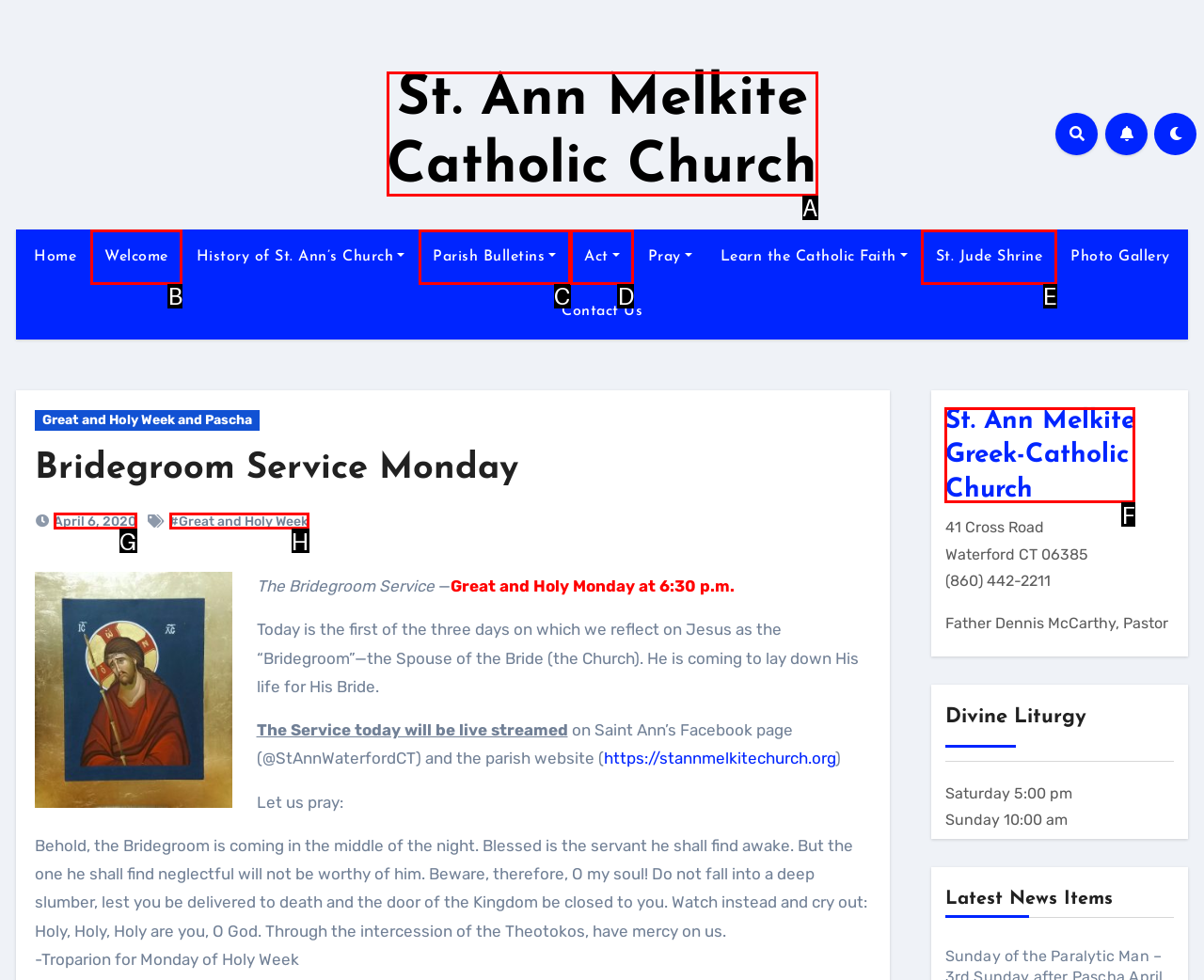Select the letter that aligns with the description: #Great and Holy Week. Answer with the letter of the selected option directly.

H